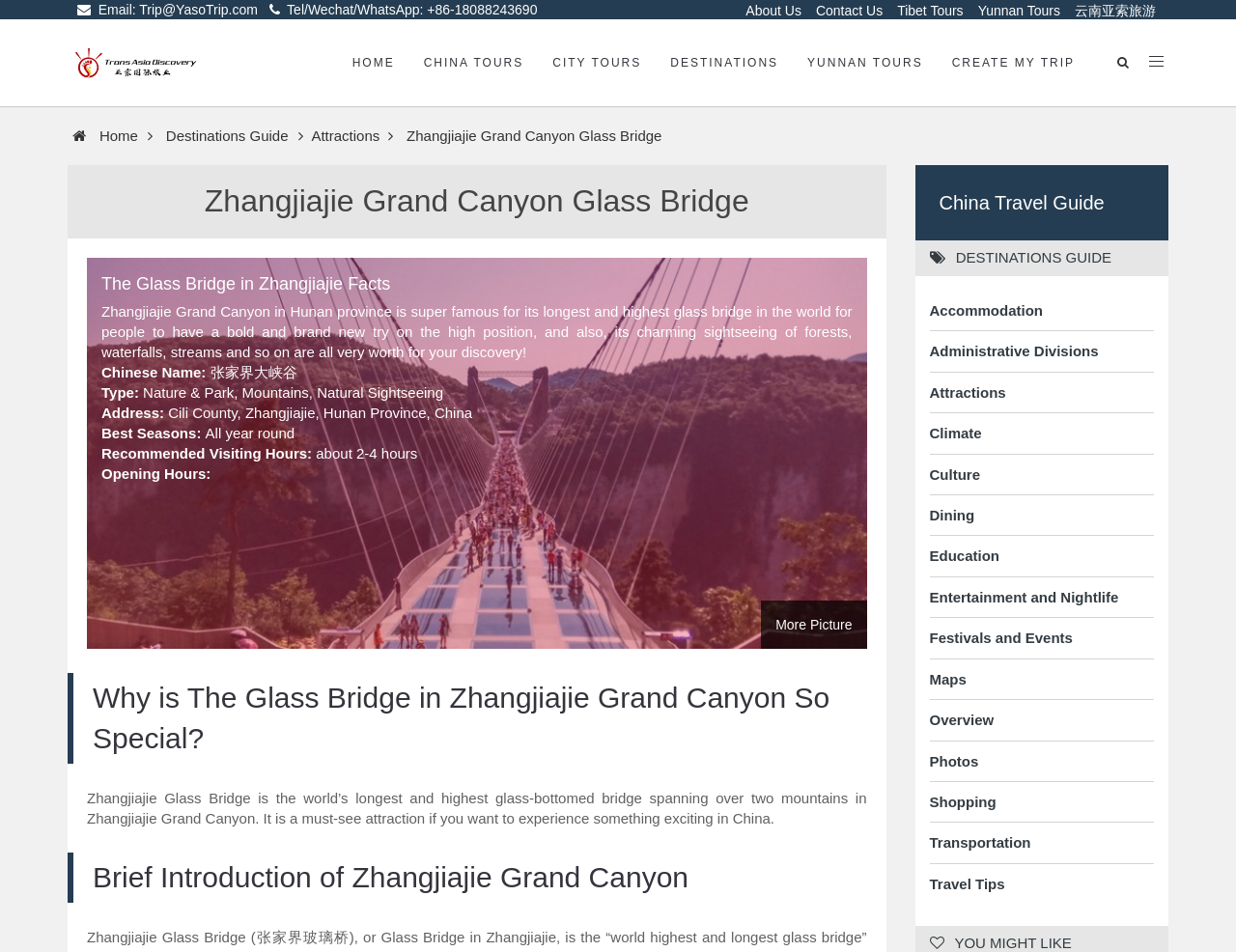With reference to the screenshot, provide a detailed response to the question below:
What is the name of the canyon where the Glass Bridge is located?

I found the answer by looking at the heading 'Zhangjiajie Grand Canyon Glass Bridge' and the text 'Zhangjiajie Grand Canyon in Hunan province is super famous for its longest and highest glass bridge in the world...' which indicates that the Glass Bridge is located in Zhangjiajie Grand Canyon.